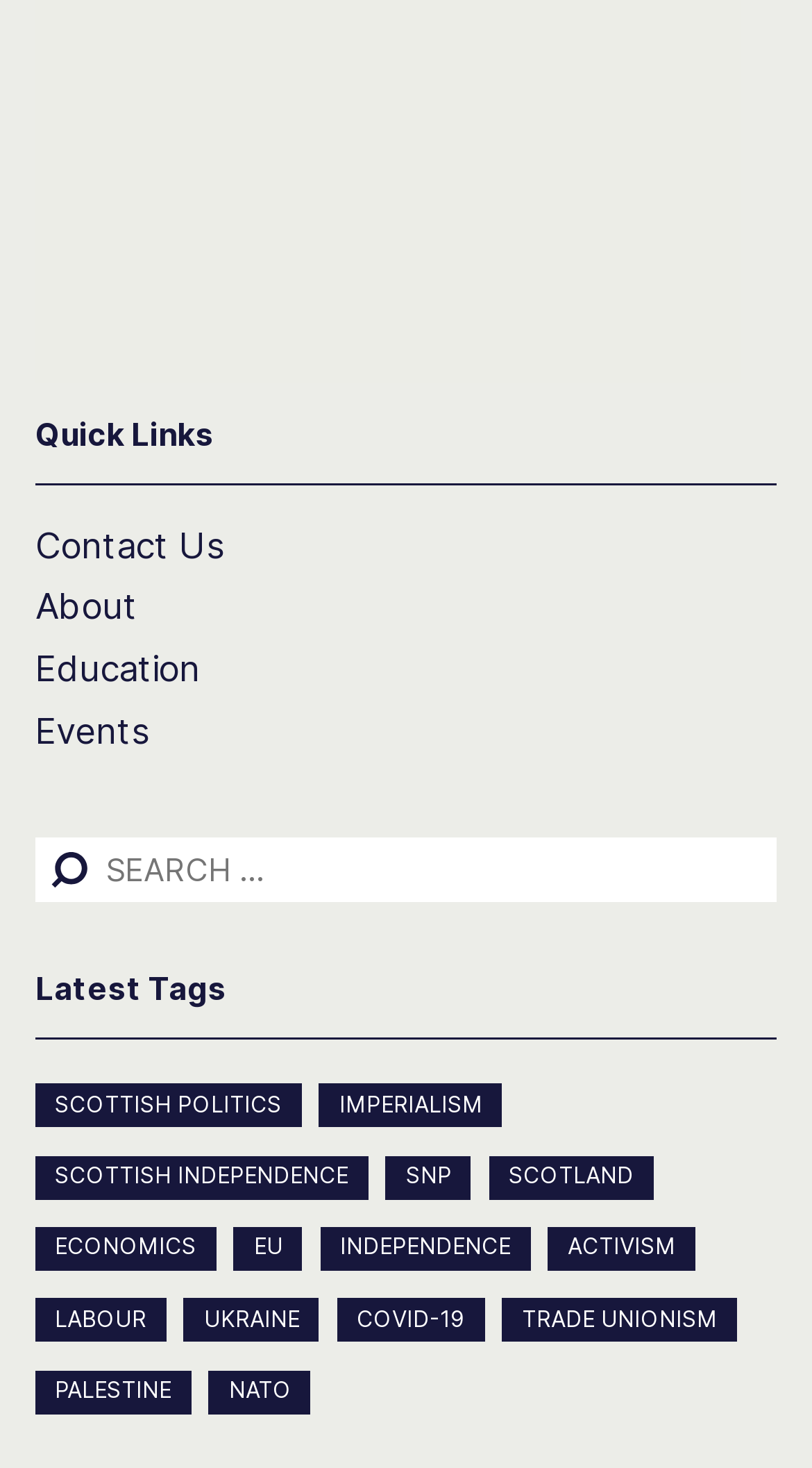Answer the following inquiry with a single word or phrase:
What type of links are listed under 'Quick Links'?

Navigation links